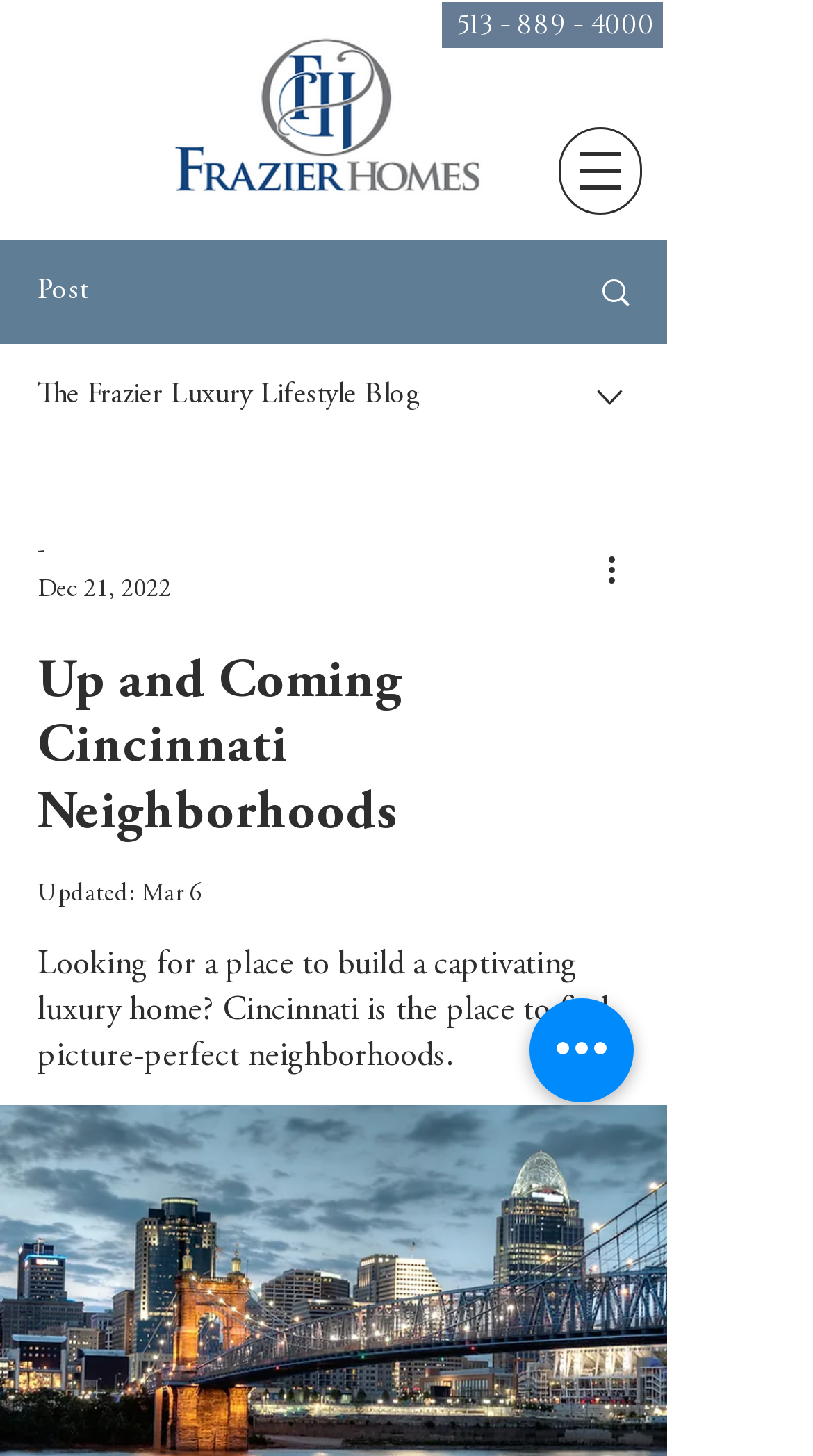Refer to the image and provide a thorough answer to this question:
What is the phone number on the website?

I found the phone number by looking at the navigation section of the website, where I saw a link with the text '513-889-4000'.